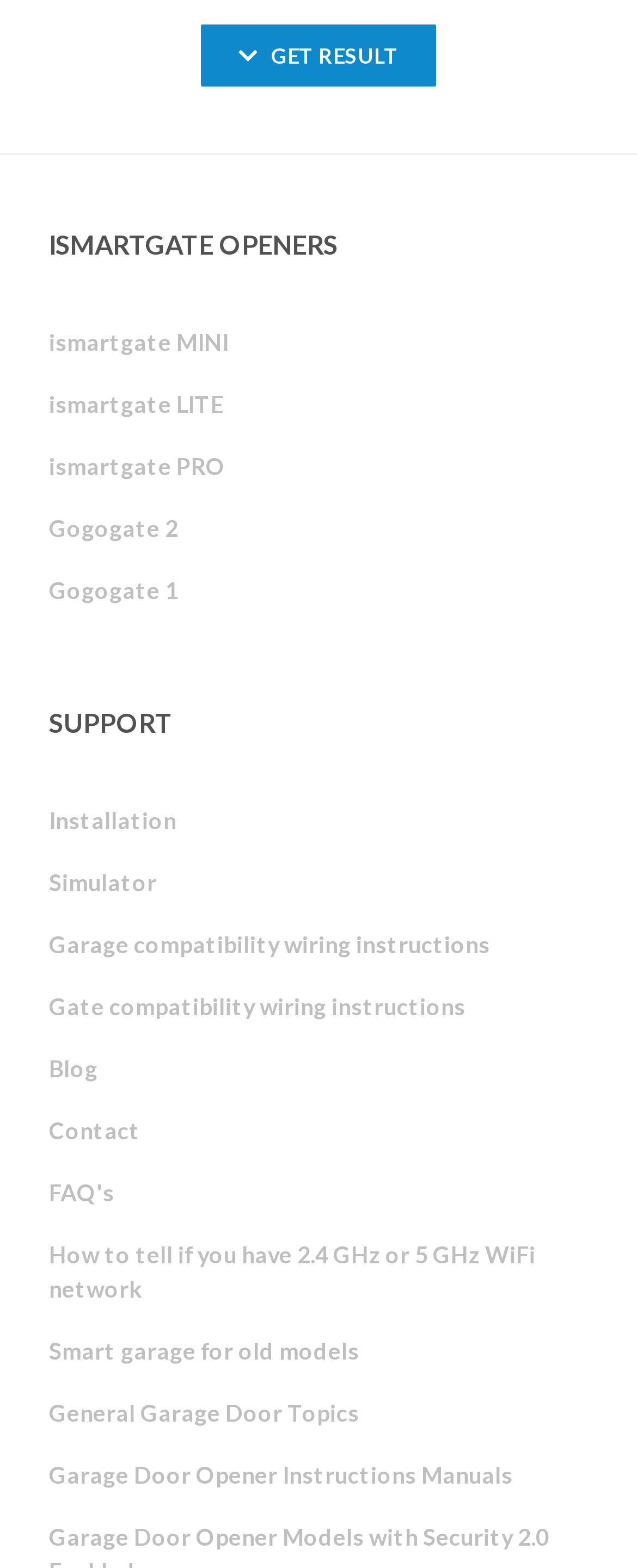Please give a succinct answer using a single word or phrase:
What is the last support topic?

Garage Door Opener Instructions Manuals